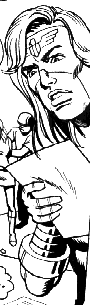Answer this question using a single word or a brief phrase:
What theme is associated with the image?

heroism and conflict